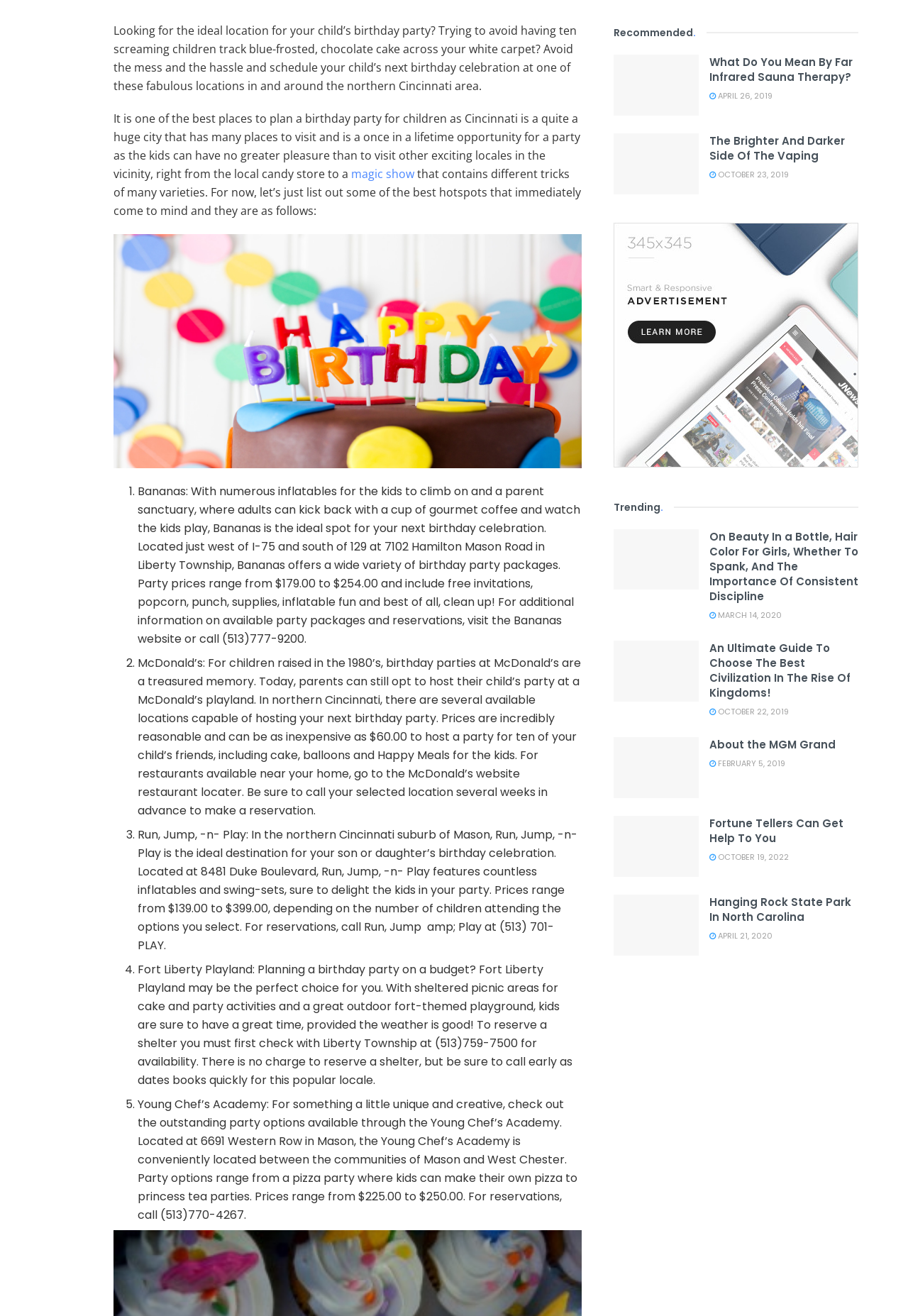Please determine the bounding box coordinates, formatted as (top-left x, top-left y, bottom-right x, bottom-right y), with all values as floating point numbers between 0 and 1. Identify the bounding box of the region described as: magic show

[0.387, 0.126, 0.456, 0.138]